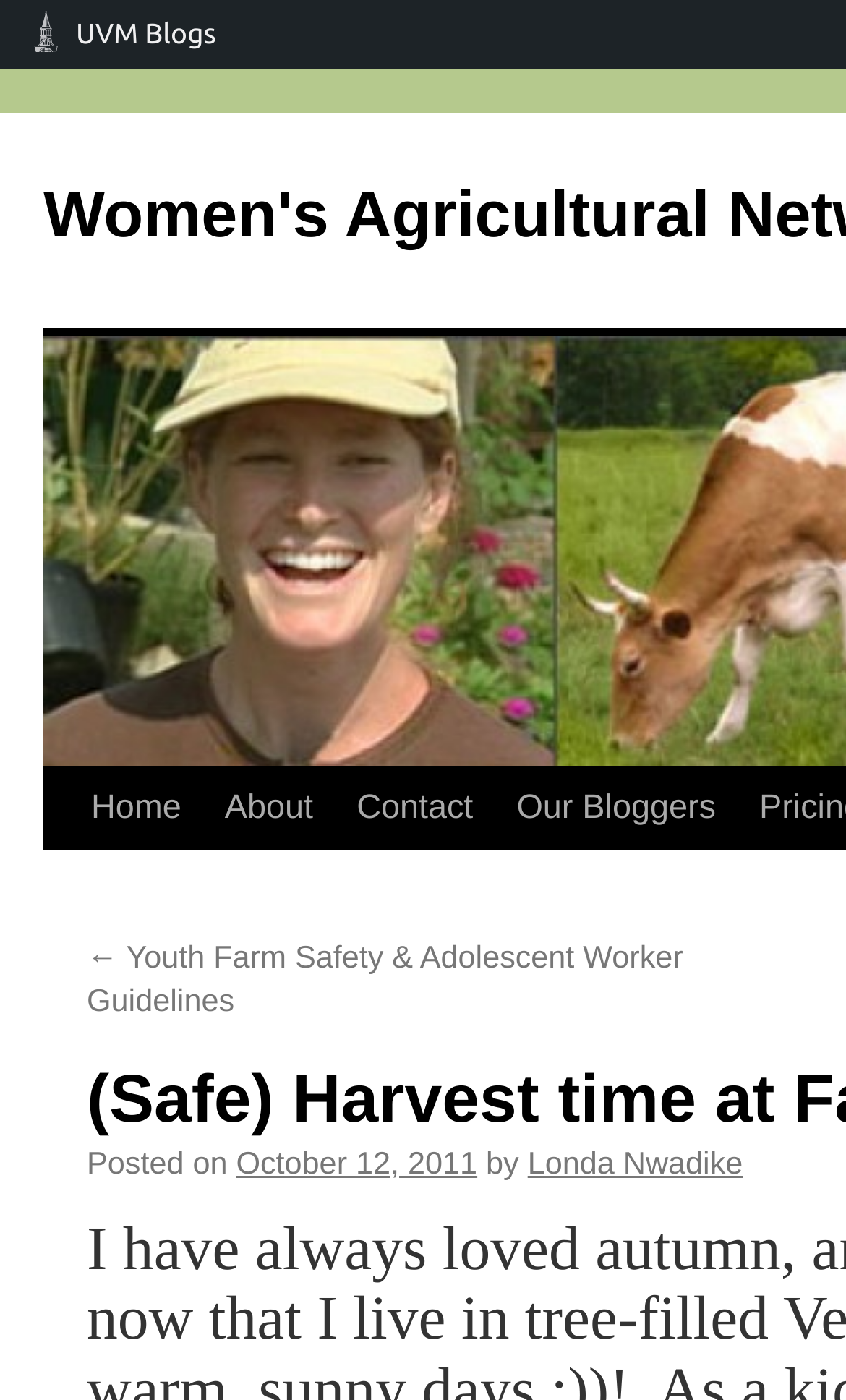Provide a brief response in the form of a single word or phrase:
How many navigation links are there?

4